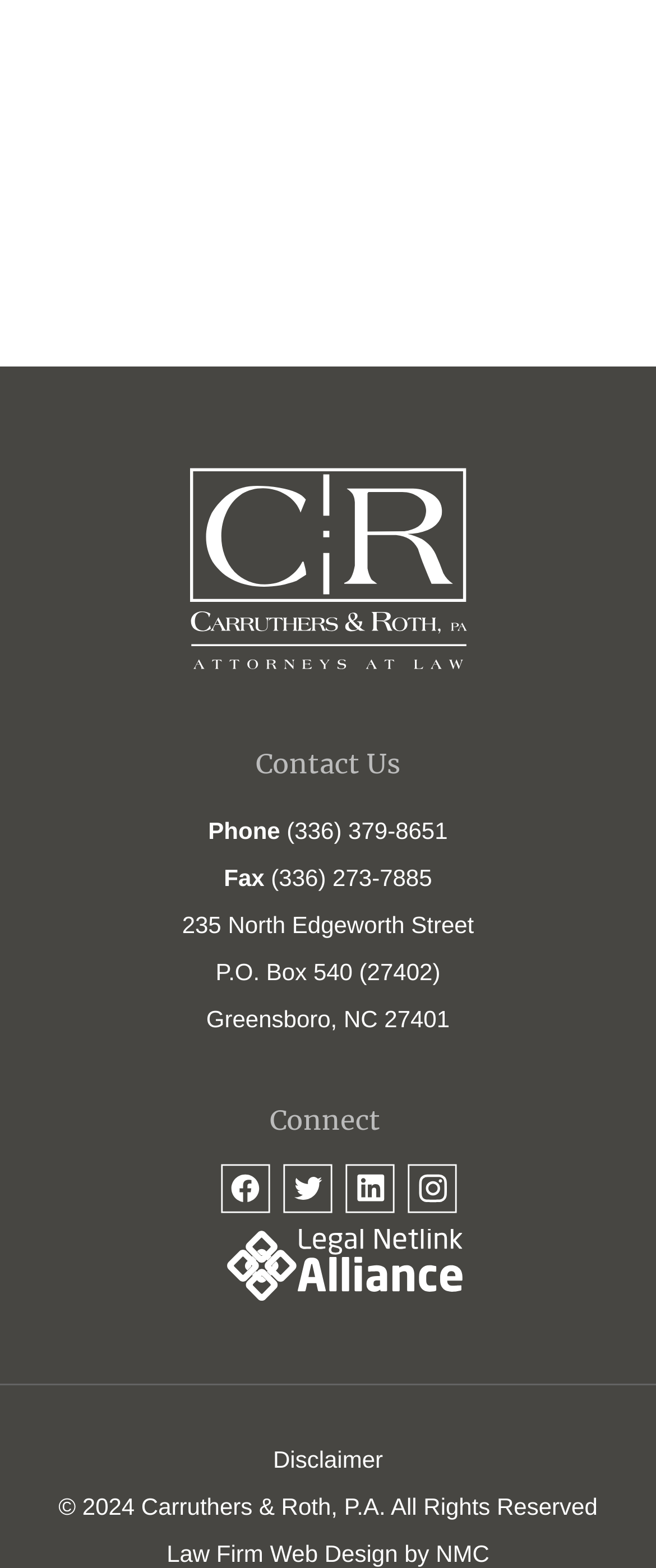Given the description Law Firm Web Design, predict the bounding box coordinates of the UI element. Ensure the coordinates are in the format (top-left x, top-left y, bottom-right x, bottom-right y) and all values are between 0 and 1.

[0.254, 0.982, 0.606, 0.999]